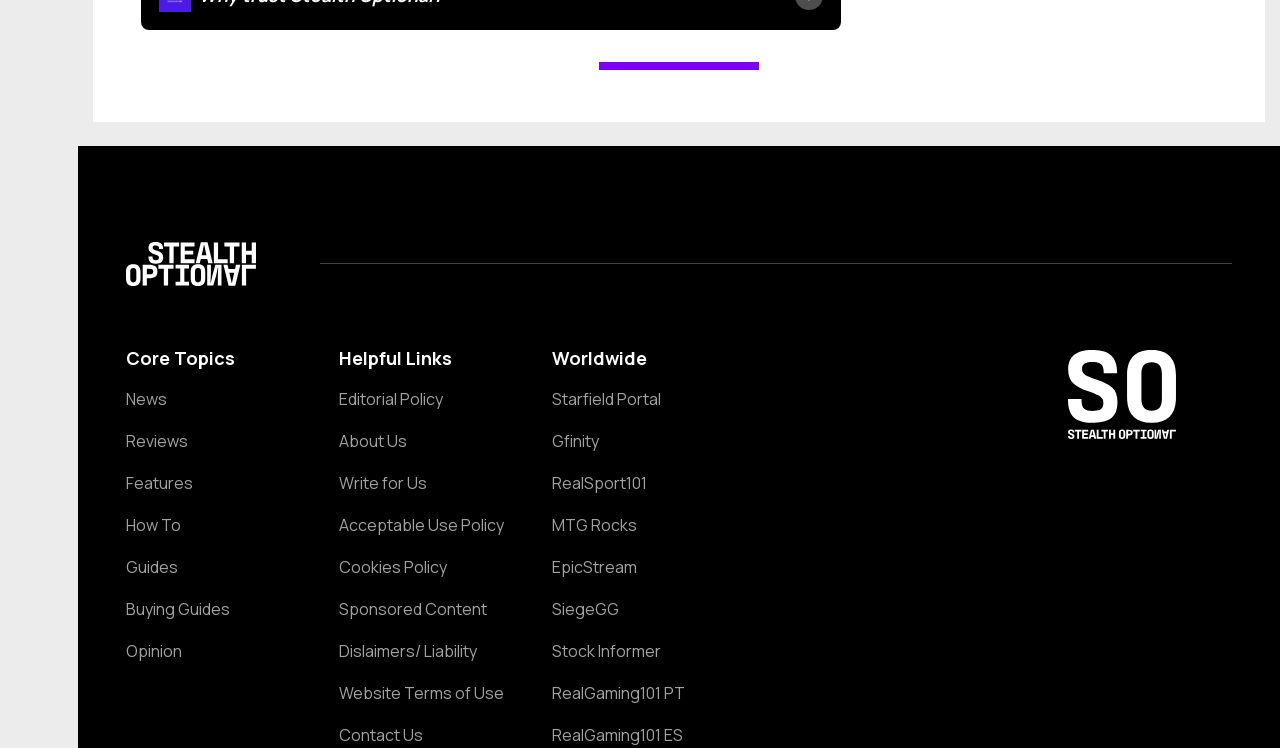Using the information in the image, could you please answer the following question in detail:
What is the name of the logo located at the top of the webpage?

The answer can be found by examining the image elements at the top of the webpage. There are two image elements with the description 'site logo', indicating that this is the name of the logo.